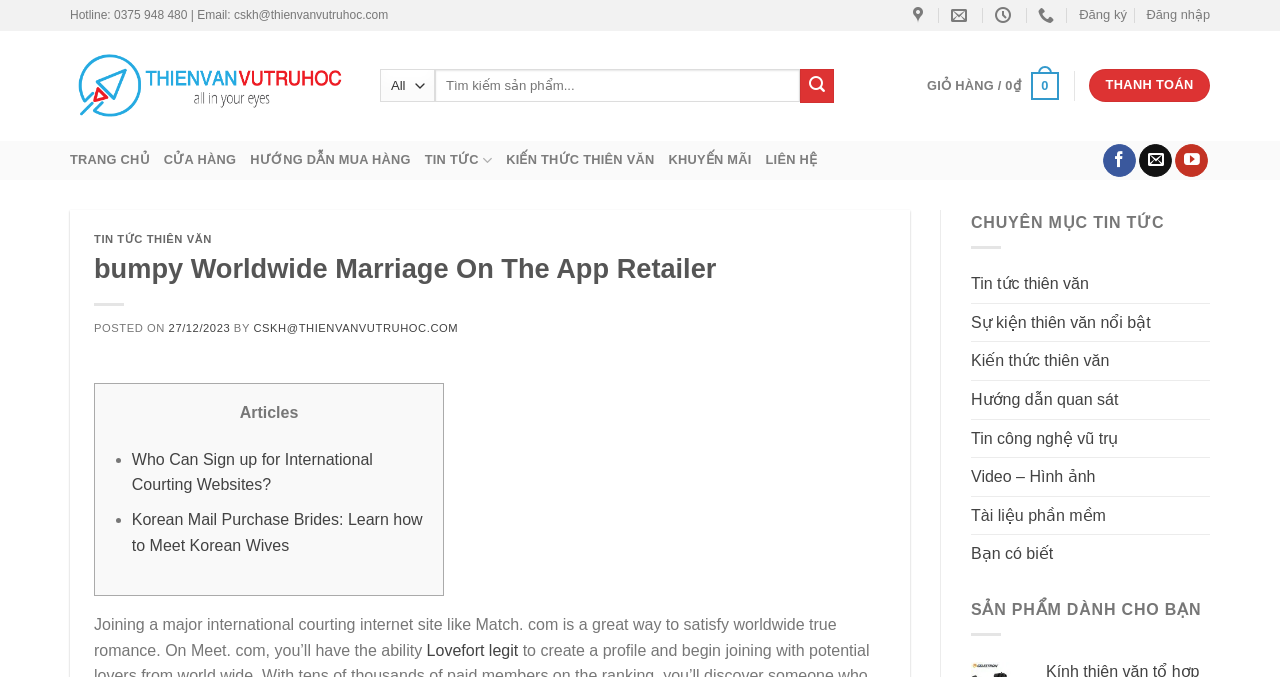Find the bounding box coordinates of the clickable area that will achieve the following instruction: "Search for something".

[0.297, 0.102, 0.652, 0.152]